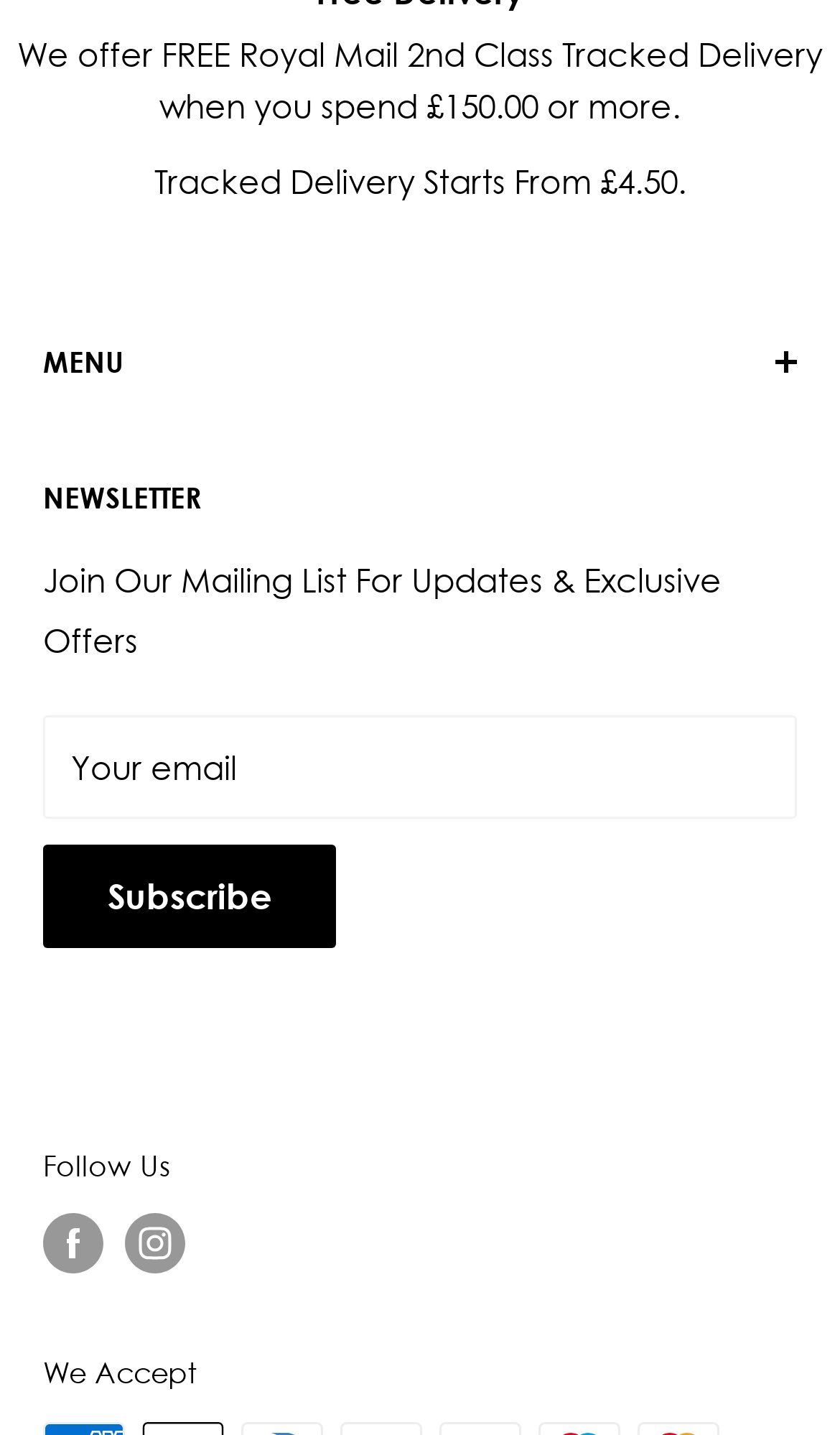Can you specify the bounding box coordinates of the area that needs to be clicked to fulfill the following instruction: "Click the MENU button"?

[0.051, 0.205, 0.949, 0.298]